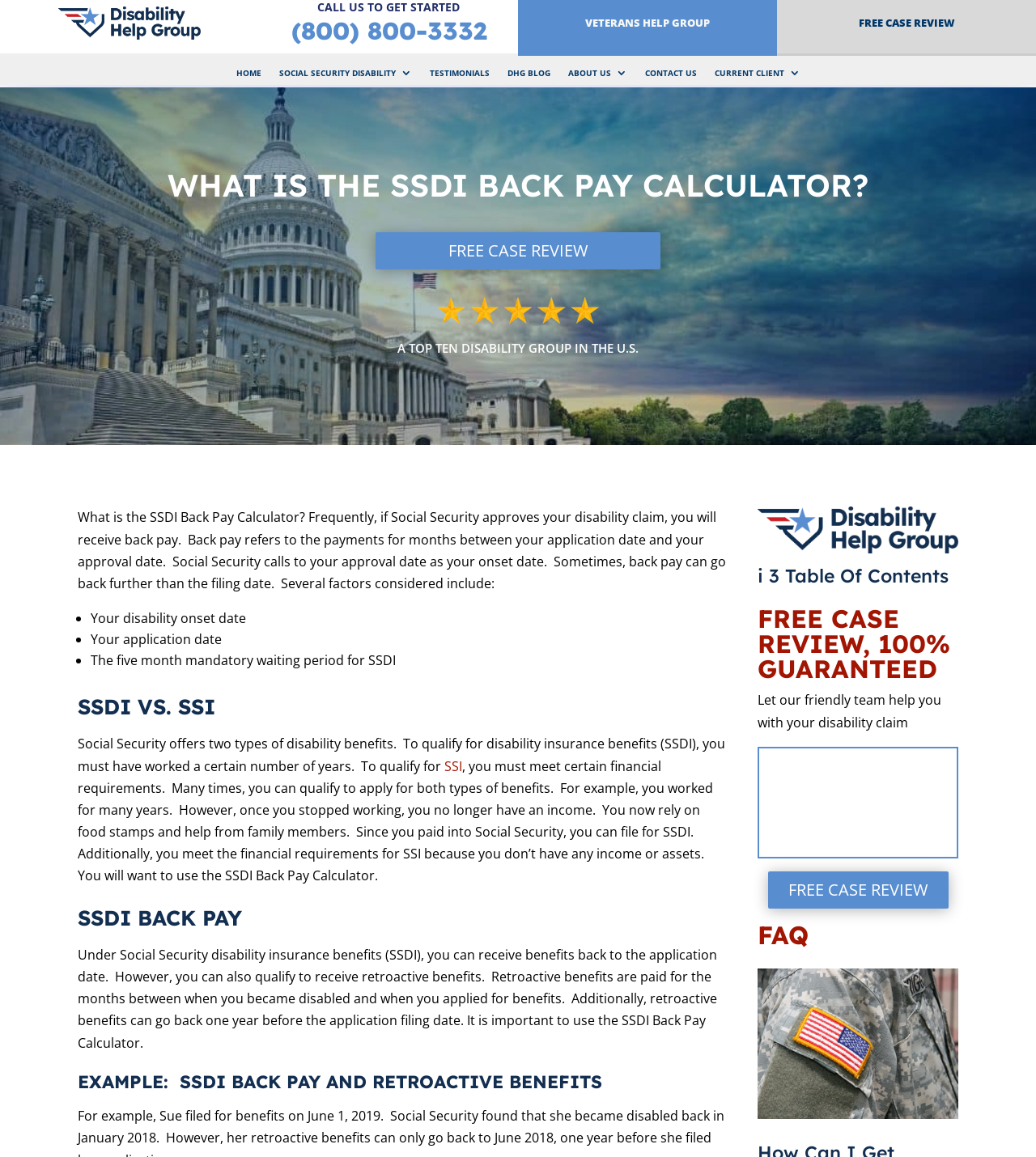Show the bounding box coordinates for the element that needs to be clicked to execute the following instruction: "Get pet registration". Provide the coordinates in the form of four float numbers between 0 and 1, i.e., [left, top, right, bottom].

None